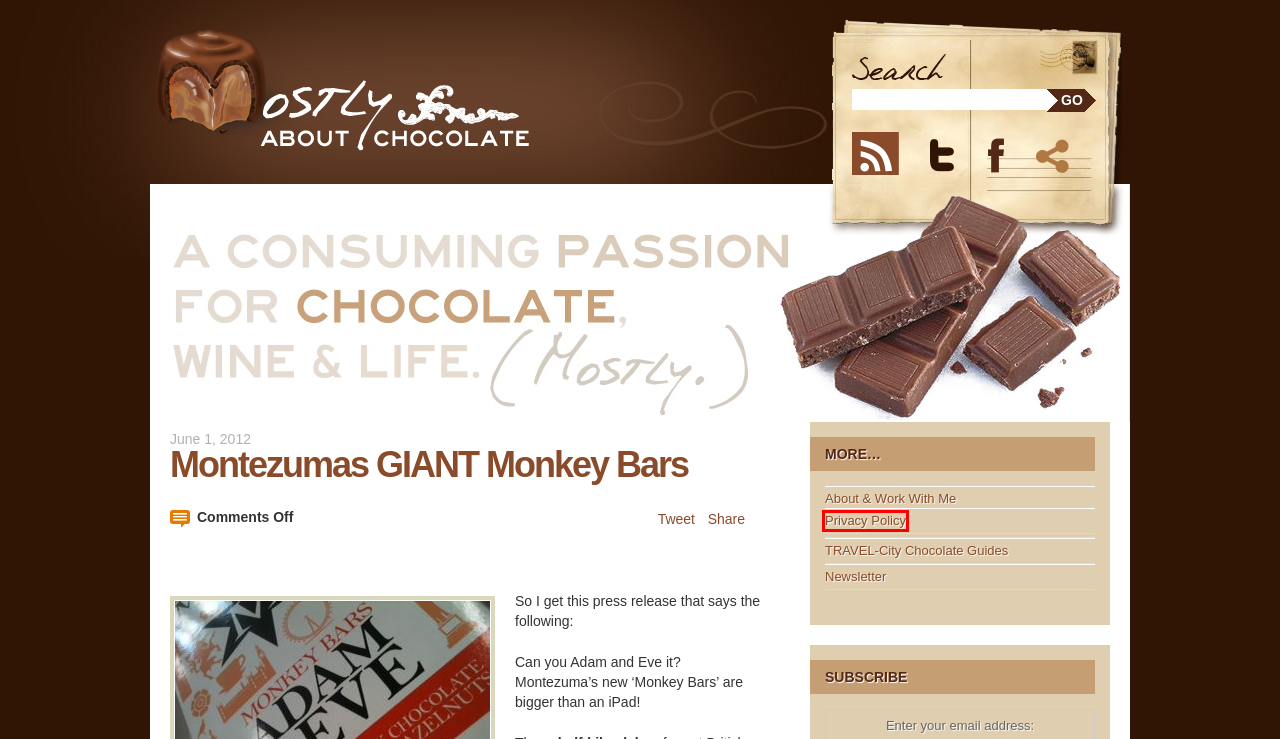You are given a screenshot of a webpage with a red bounding box around an element. Choose the most fitting webpage description for the page that appears after clicking the element within the red bounding box. Here are the candidates:
A. Mostly About Chocolate Blog | A Consuming Passion for Chocolate, Wine & Life
B. Privacy Policy | Mostly About Chocolate Blog
C. unique Archives | Mostly About Chocolate Blog
D. hand-made Archives | Mostly About Chocolate Blog
E. Newsletter | Mostly About Chocolate Blog
F. cadbury Archives | Mostly About Chocolate Blog
G. About & Work With Me | Mostly About Chocolate Blog
H. TRAVEL-City Chocolate Guides | Mostly About Chocolate Blog

B